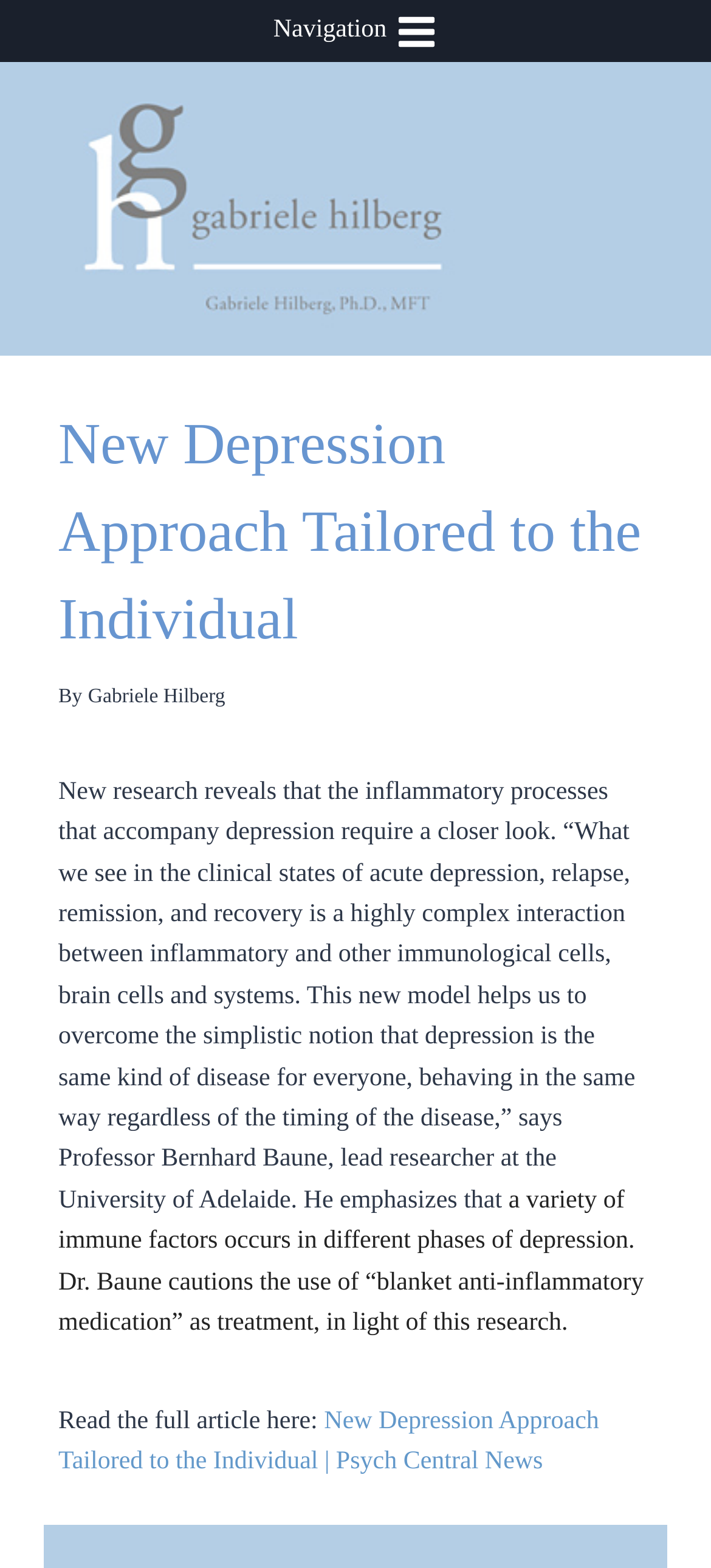Where can I read the full article?
Give a detailed explanation using the information visible in the image.

I found the link to the full article by looking at the static text 'Read the full article here:' followed by the link 'New Depression Approach Tailored to the Individual | Psych Central News' at the bottom of the article section.